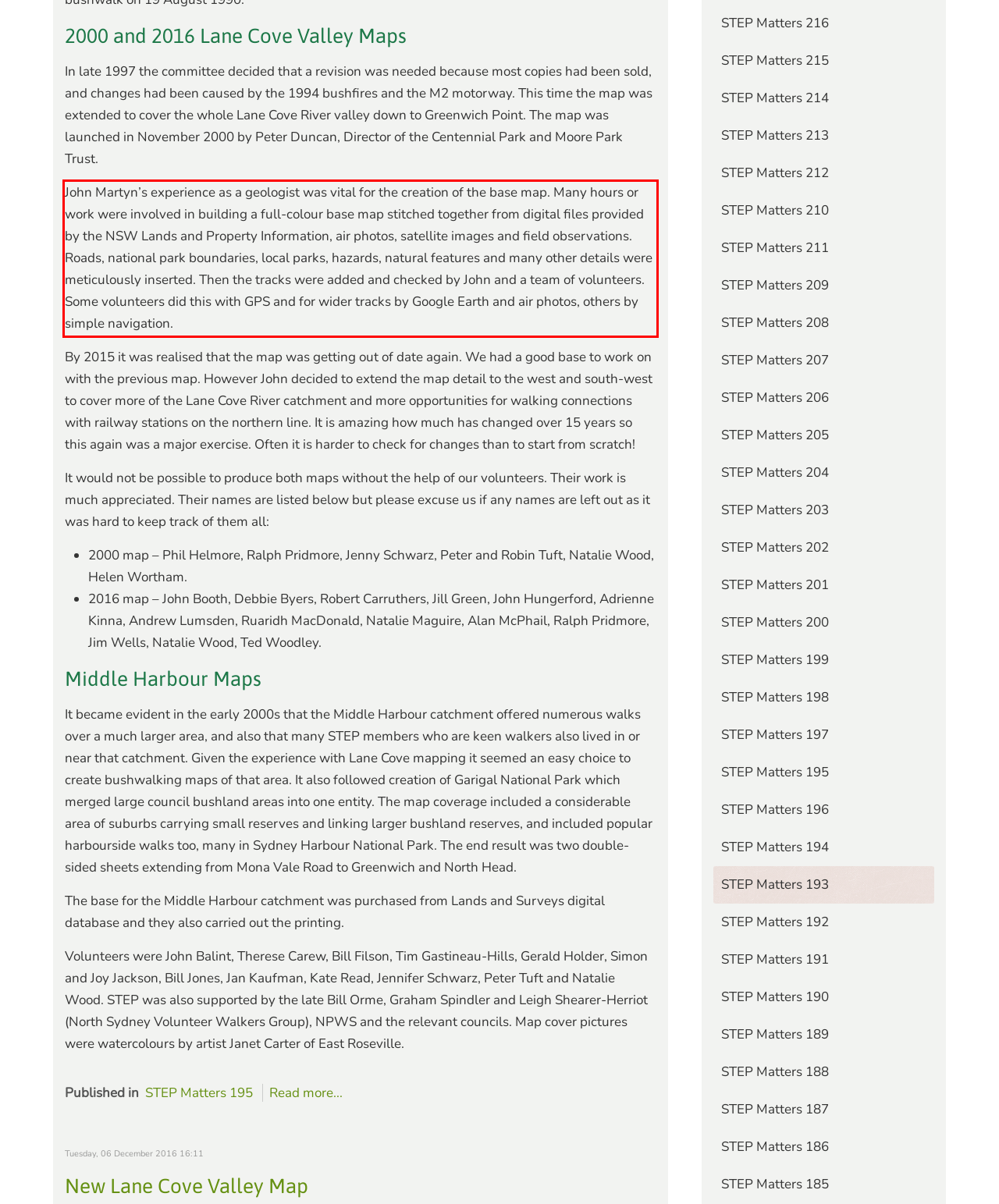Examine the webpage screenshot, find the red bounding box, and extract the text content within this marked area.

John Martyn’s experience as a geologist was vital for the creation of the base map. Many hours or work were involved in building a full-colour base map stitched together from digital files provided by the NSW Lands and Property Information, air photos, satellite images and field observations. Roads, national park boundaries, local parks, hazards, natural features and many other details were meticulously inserted. Then the tracks were added and checked by John and a team of volunteers. Some volunteers did this with GPS and for wider tracks by Google Earth and air photos, others by simple navigation.